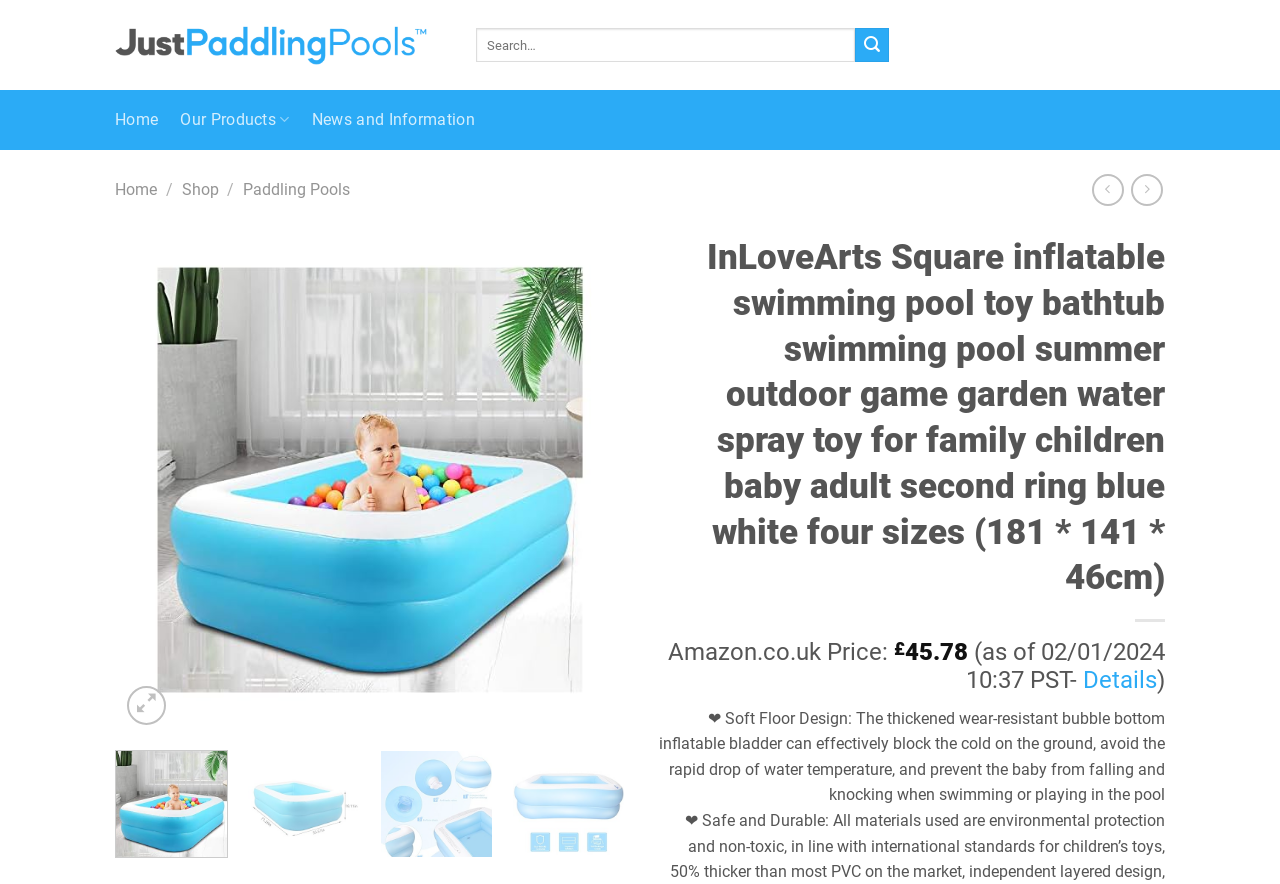Please determine the bounding box coordinates for the UI element described as: "parent_node: Search for: name="s" placeholder="Search…"".

[0.372, 0.032, 0.668, 0.07]